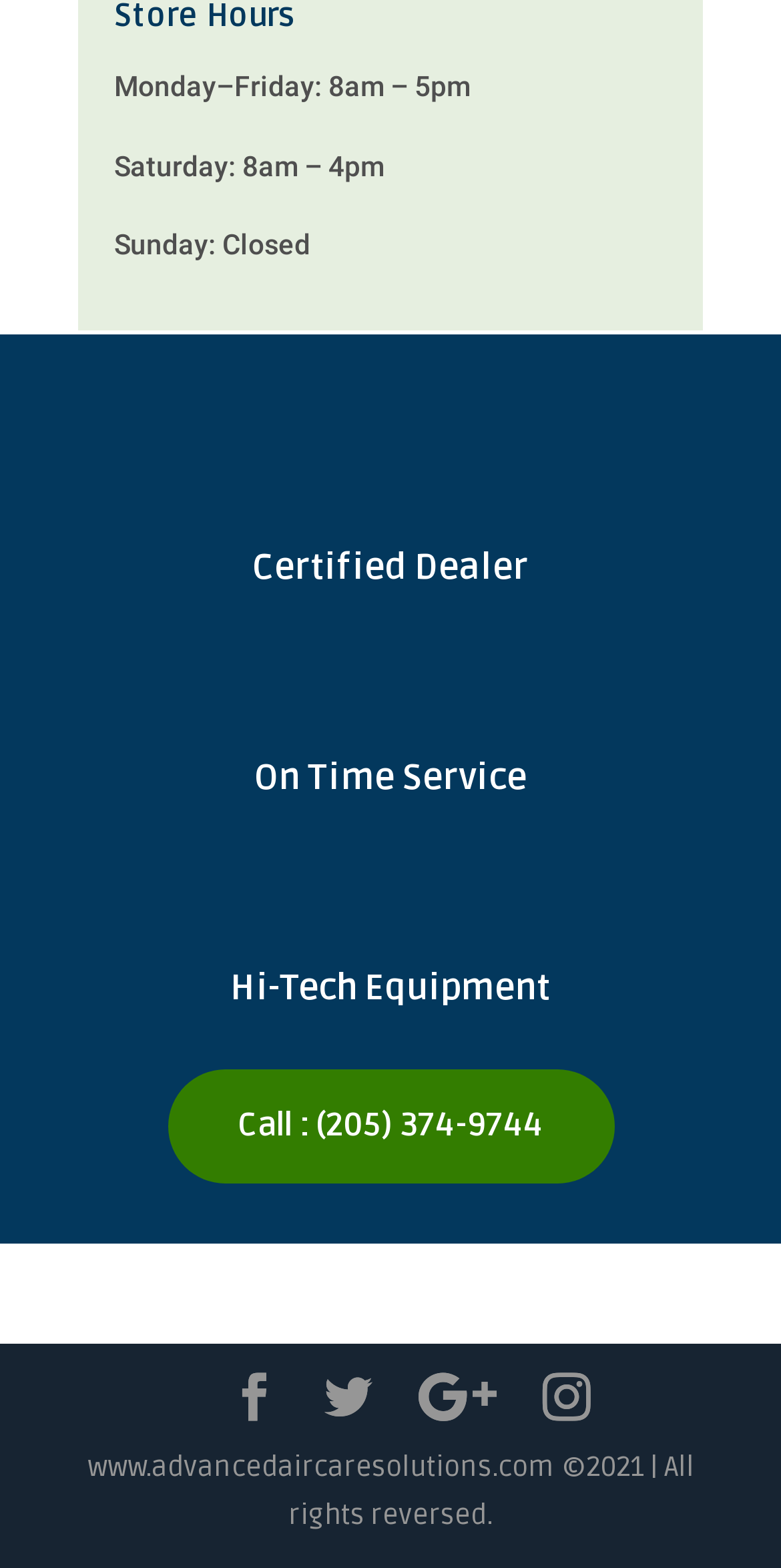Locate the bounding box of the UI element described in the following text: "Call : (205) 374-9744".

[0.214, 0.682, 0.786, 0.755]